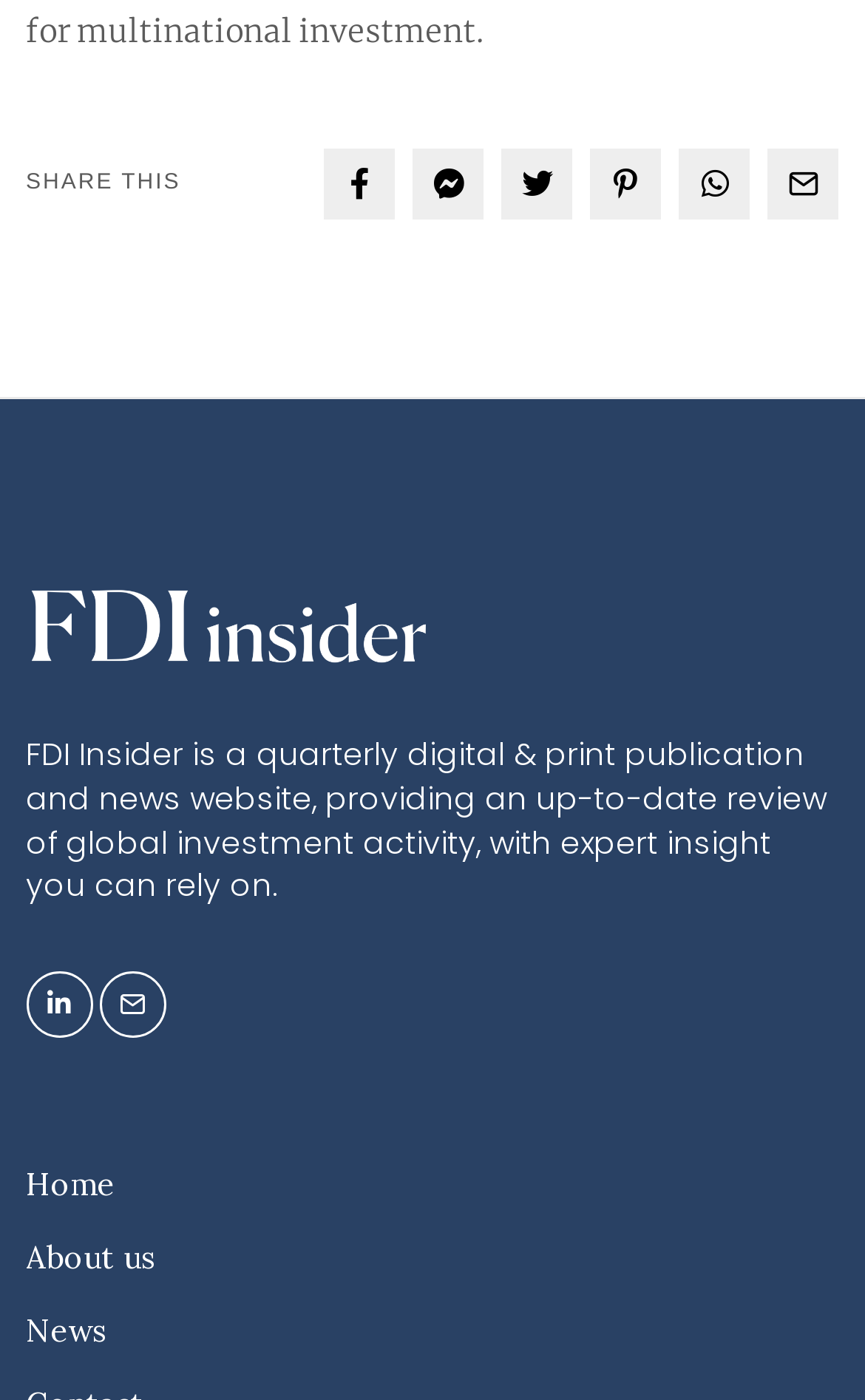Show the bounding box coordinates for the element that needs to be clicked to execute the following instruction: "Read about FDI Insider". Provide the coordinates in the form of four float numbers between 0 and 1, i.e., [left, top, right, bottom].

[0.03, 0.523, 0.956, 0.648]